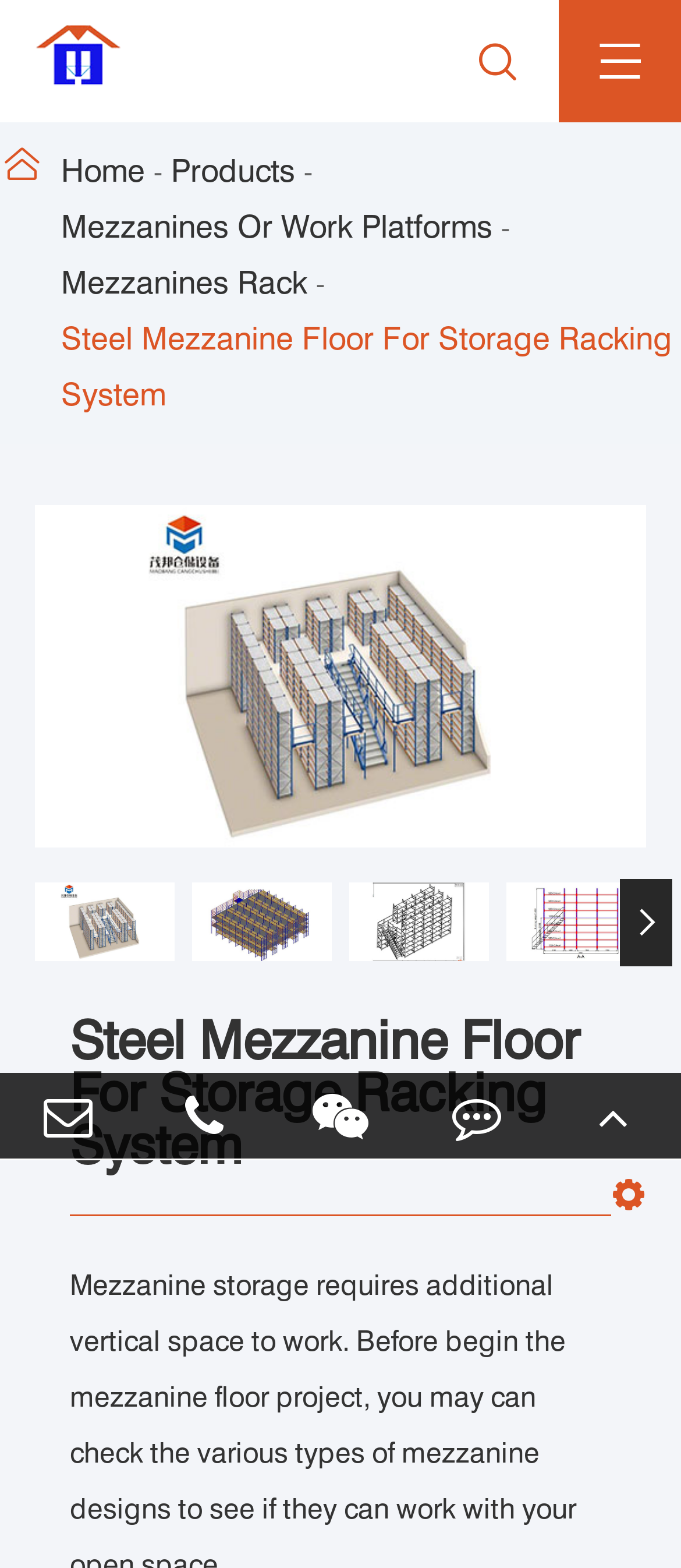Could you highlight the region that needs to be clicked to execute the instruction: "Go to the top of the page"?

[0.8, 0.684, 1.0, 0.739]